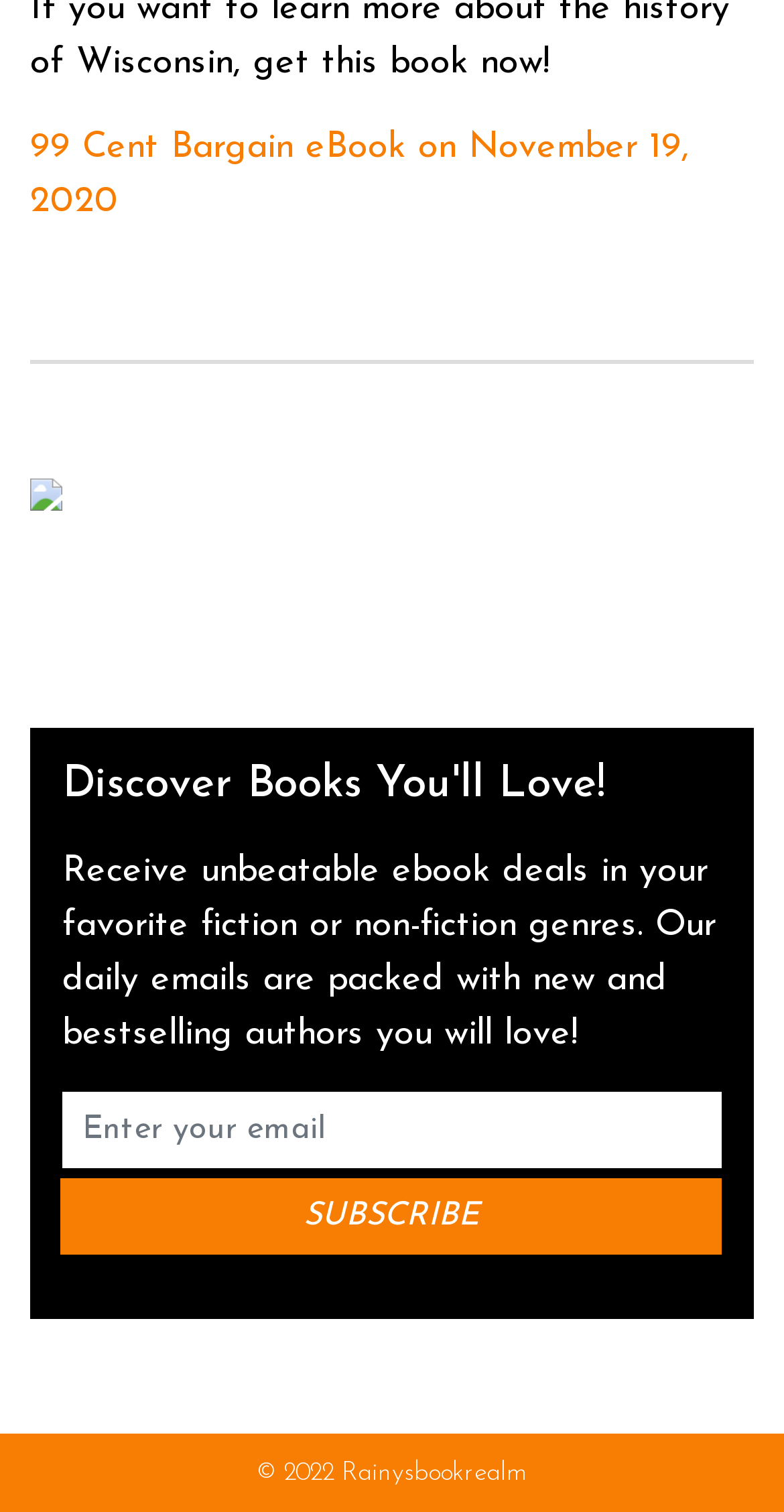What is the call-to-action of the button?
Please provide a comprehensive answer based on the contents of the image.

The call-to-action of the button can be determined by looking at the static text 'SUBSCRIBE' which is a child element of the button, indicating that the button is used to subscribe to something, likely the email newsletter.